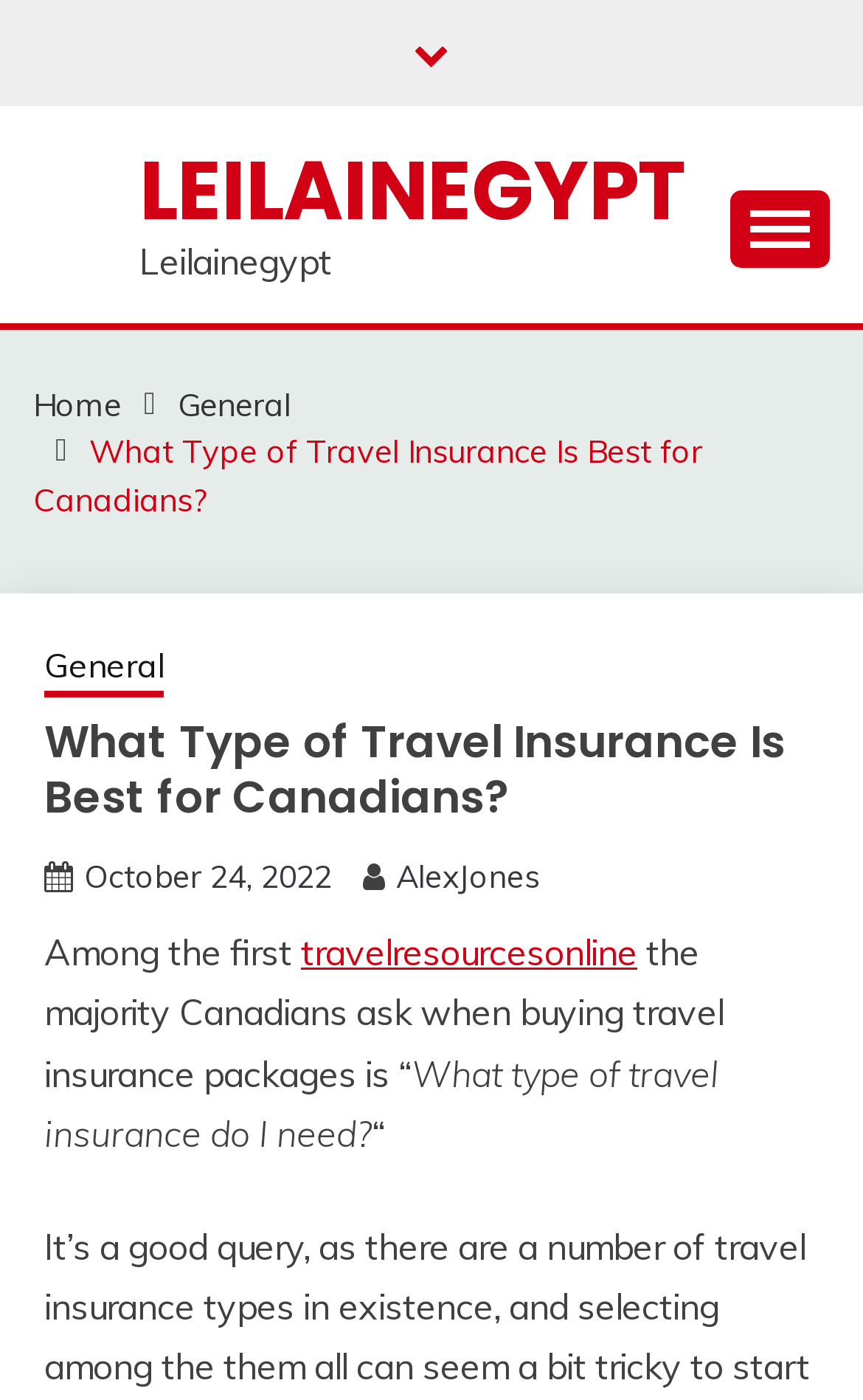What is the topic of the webpage?
Answer the question with a detailed explanation, including all necessary information.

Based on the webpage content, it appears that the topic of discussion is travel insurance, specifically what type of travel insurance is best for Canadians.